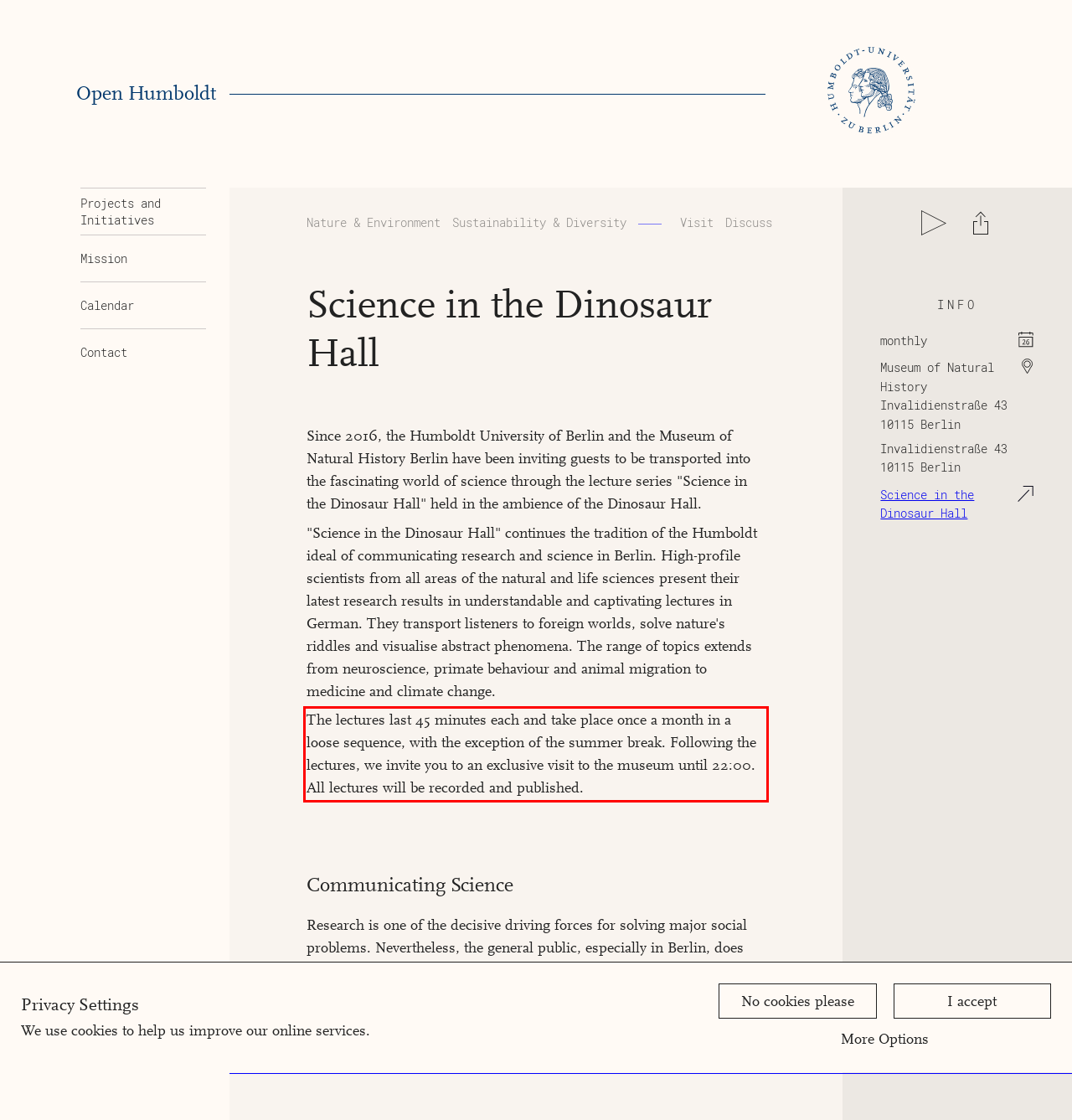Given a screenshot of a webpage with a red bounding box, please identify and retrieve the text inside the red rectangle.

The lectures last 45 minutes each and take place once a month in a loose sequence, with the exception of the summer break. Following the lectures, we invite you to an exclusive visit to the museum until 22:00. All lectures will be recorded and published.